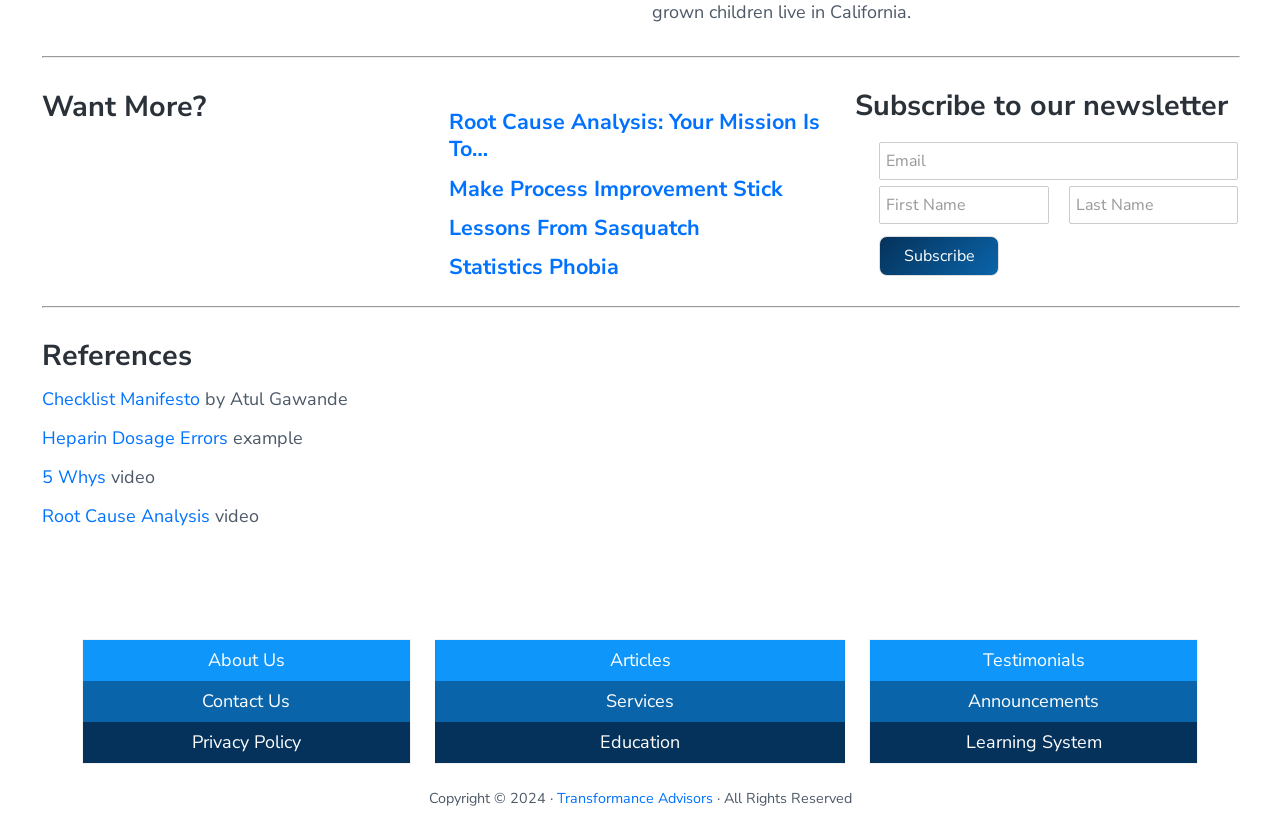Locate the bounding box coordinates of the element you need to click to accomplish the task described by this instruction: "Check the References".

[0.032, 0.393, 0.967, 0.466]